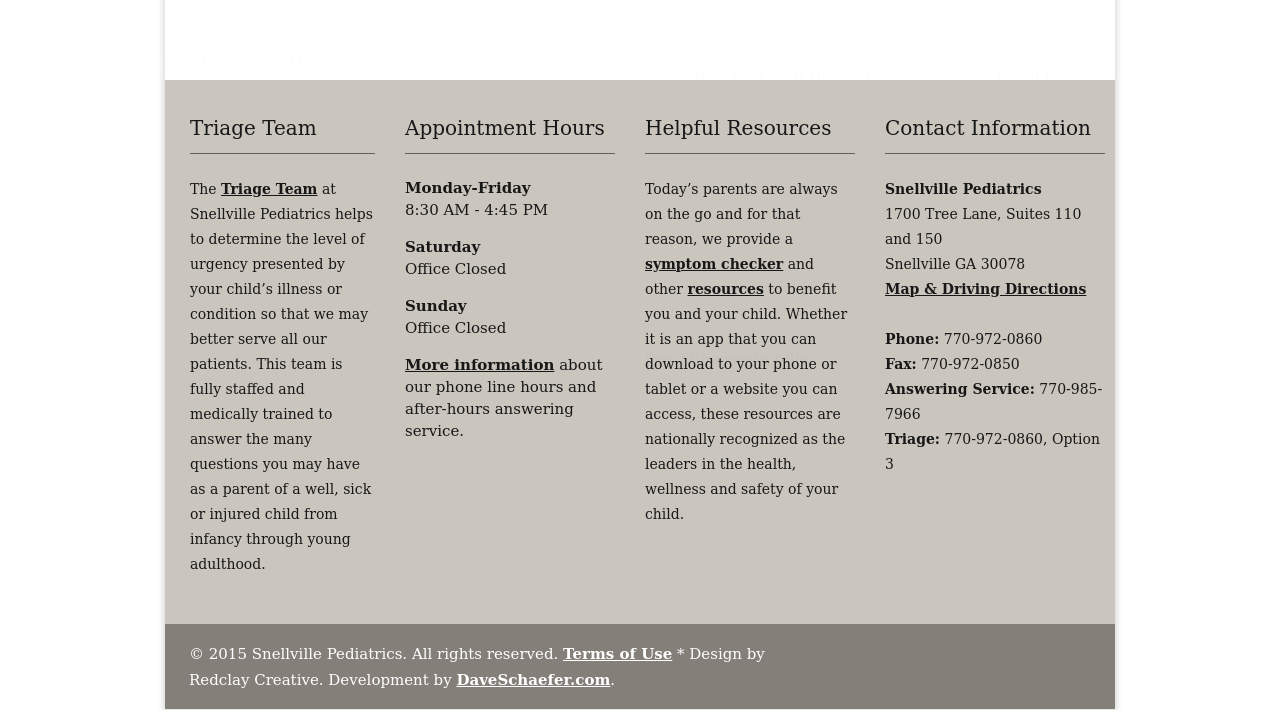What is the name of the company that designed the website?
Based on the image, answer the question with as much detail as possible.

I found the answer by looking at the footer of the webpage, where it says 'Design by Redclay Creative. Development by DaveSchaefer.com'.